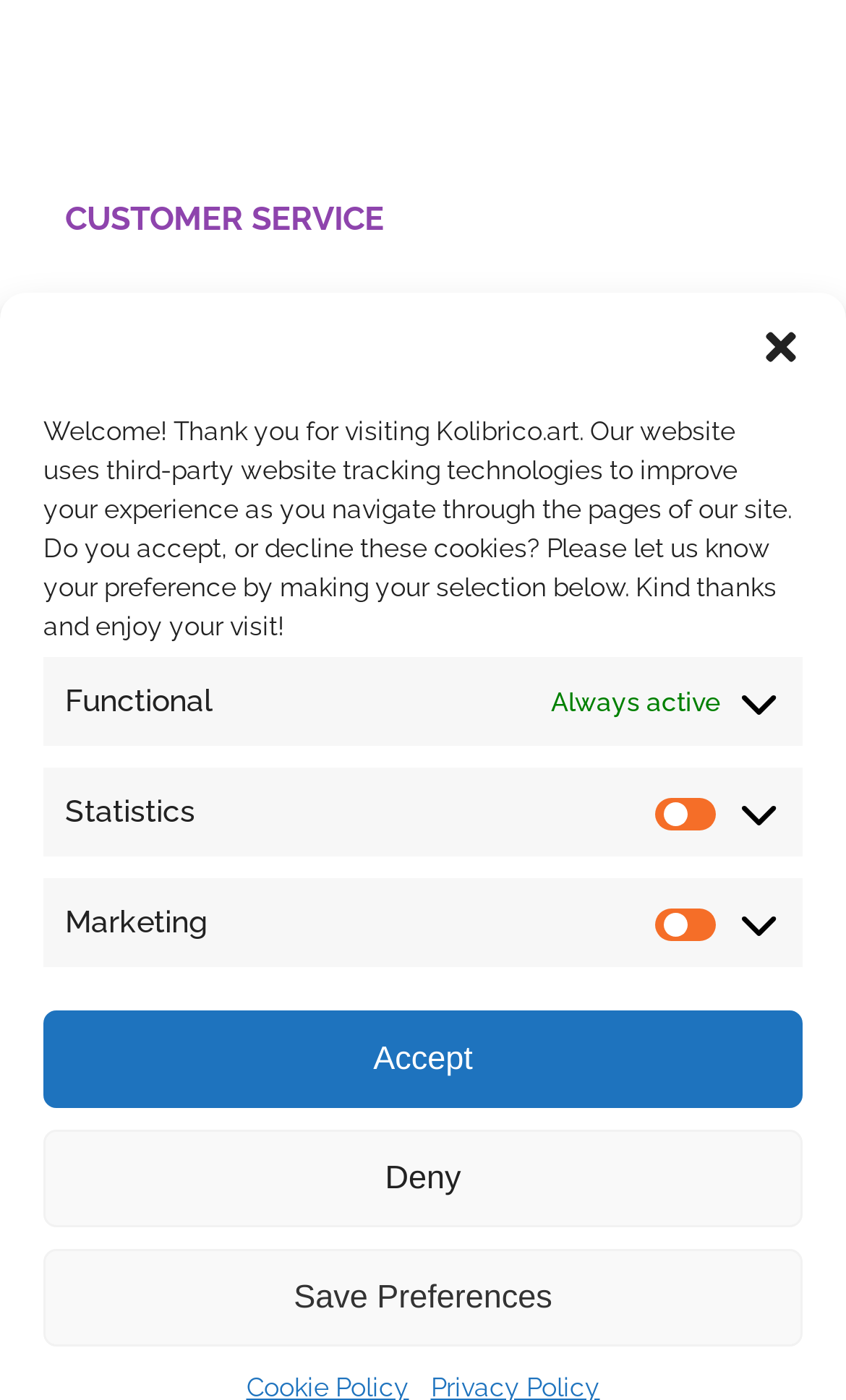Articulate a complete and detailed caption of the webpage elements.

The webpage is primarily focused on customer service and refunds. At the top right corner, there is a "close-dialog" button. Below it, a prominent message welcomes visitors to Kolibrico Art and informs them about the website's use of third-party tracking technologies to improve their experience. This message is accompanied by a "Details" section that provides more information about the cookies used.

The webpage has three "Details" sections, each with a disclosure triangle that can be expanded to reveal more information. The first section is about "Functional" cookies, which are always active. The second section is about "Statistics" cookies, which have a checkbox to accept or decline them. The third section is about "Marketing" cookies, which also have a checkbox to accept or decline them.

Below these sections, there are three buttons: "Accept", "Deny", and "Save Preferences", which allow users to manage their cookie preferences.

The main content of the webpage is about customer service and refunds. There are four paragraphs of text that explain the customer service policy, including the importance of customer satisfaction, the process for returning or exchanging items, and the types of items that cannot be returned or exchanged. The text is divided into sections with clear headings, making it easy to read and understand.

There are also several images on the webpage, including icons next to the disclosure triangles and checkboxes. However, these images do not appear to be the main focus of the webpage.